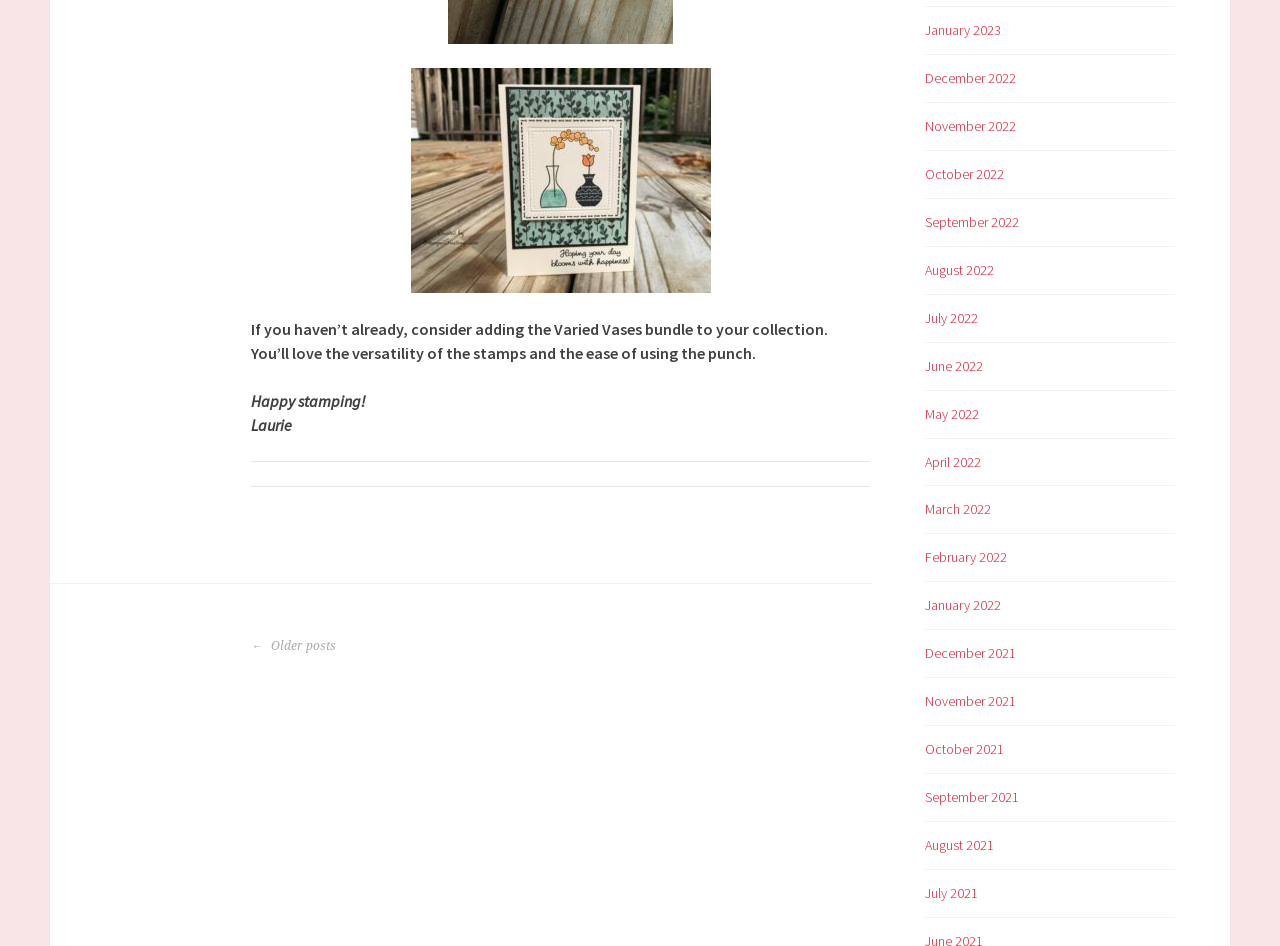Please pinpoint the bounding box coordinates for the region I should click to adhere to this instruction: "View January 2023 posts".

[0.723, 0.022, 0.782, 0.041]